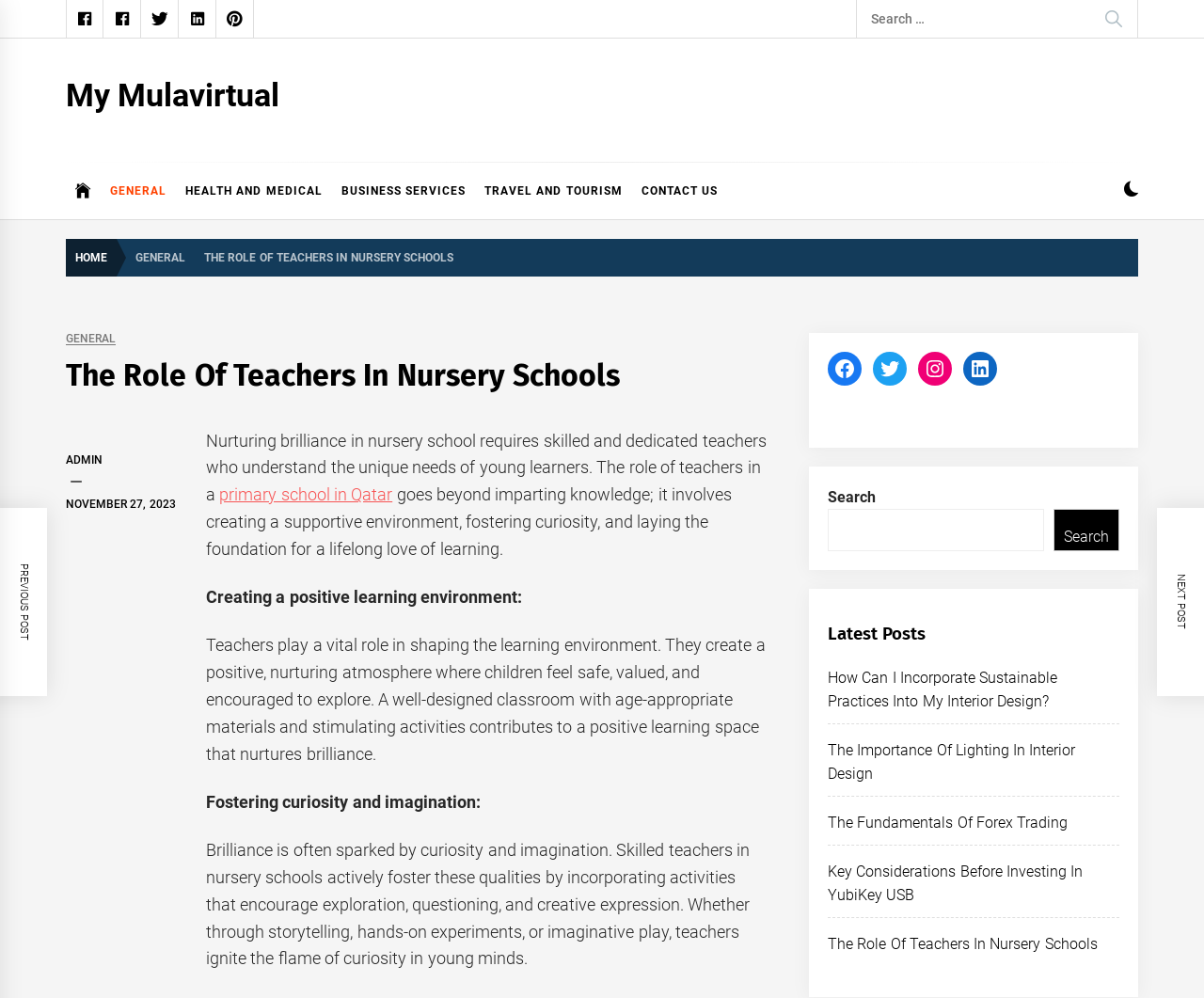Identify the bounding box coordinates for the region of the element that should be clicked to carry out the instruction: "Visit the 'CONTACT US' page". The bounding box coordinates should be four float numbers between 0 and 1, i.e., [left, top, right, bottom].

[0.525, 0.163, 0.604, 0.219]